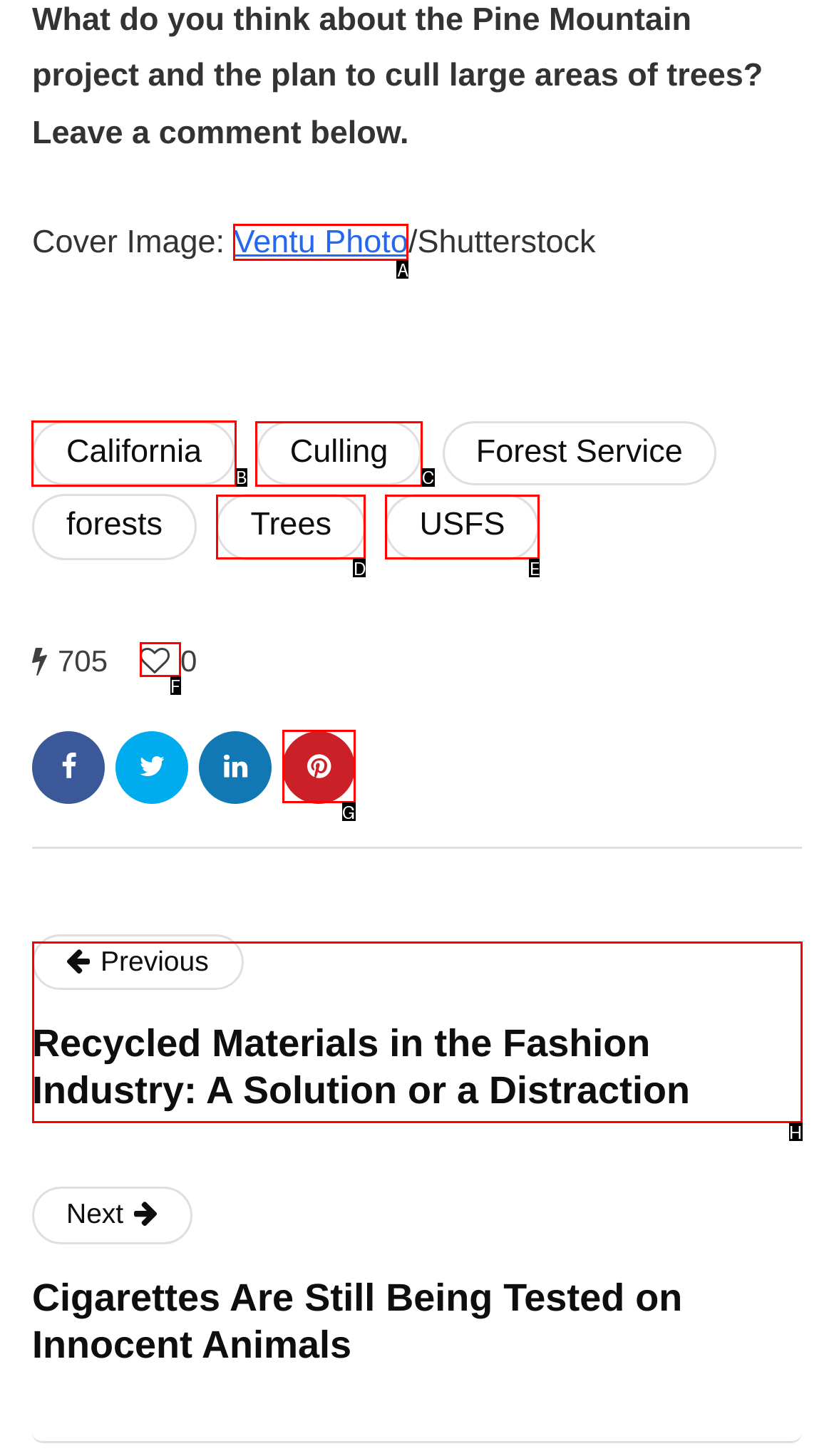Select the HTML element that needs to be clicked to perform the task: Select English language. Reply with the letter of the chosen option.

None